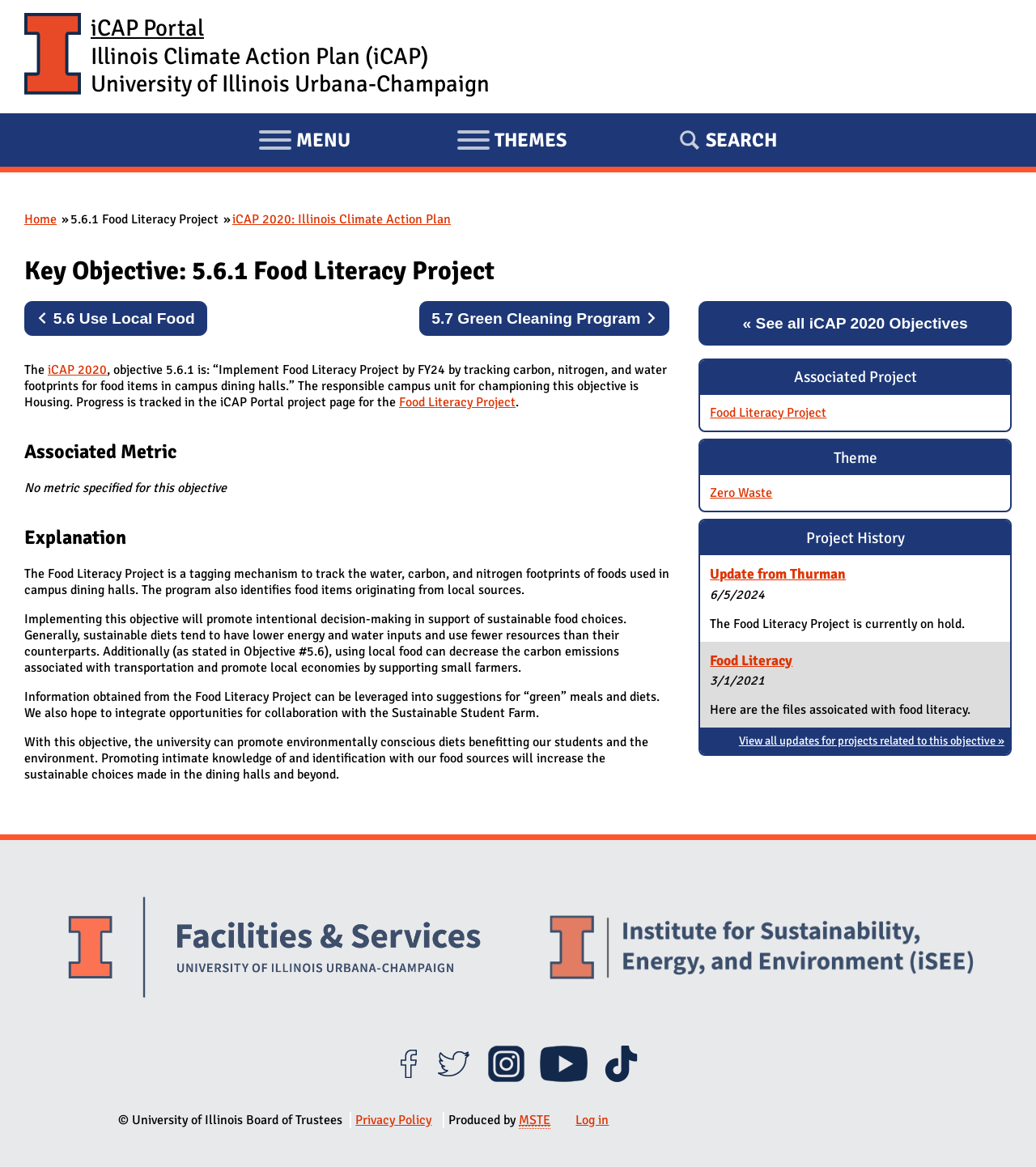What is the theme associated with this project?
Based on the image, respond with a single word or phrase.

Zero Waste